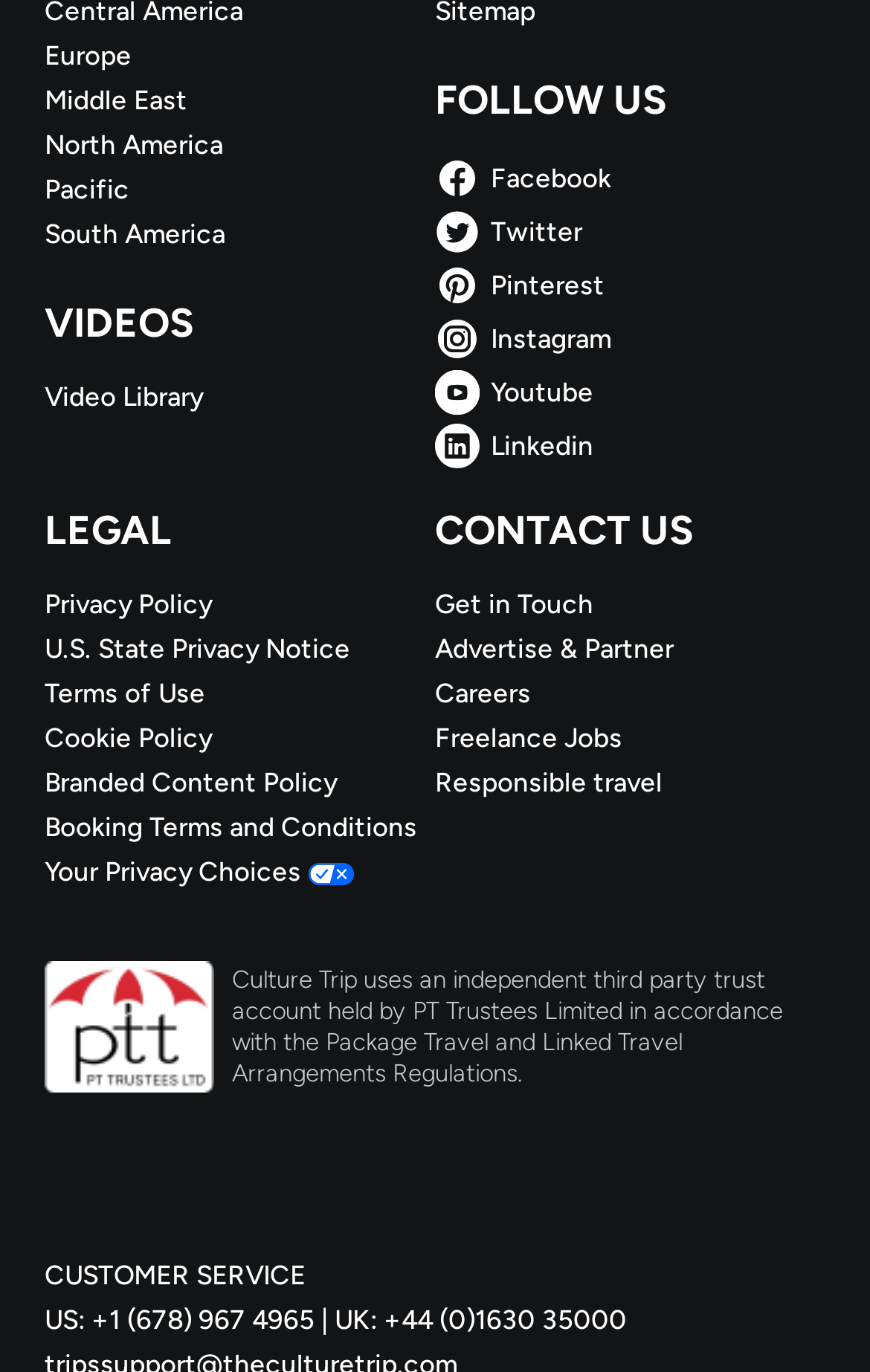Extract the bounding box coordinates for the UI element described as: "Booking Terms and Conditions".

[0.051, 0.59, 0.5, 0.616]